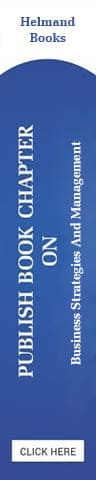Generate a detailed caption that encompasses all aspects of the image.

The image features an eye-catching advertisement for Helmand Books, promoting the opportunity to "PUBLISH BOOK CHAPTER ON Business Strategies and Management." The design is characterized by a vibrant blue background, which enhances its visibility and appeal. The text is prominently displayed in white, making it easy to read. The call-to-action "CLICK HERE" suggests a direct interaction, inviting potential authors or contributors to take the next step toward publishing their work. This advertisement effectively targets individuals interested in sharing research and insights in the fields of business strategy and management.